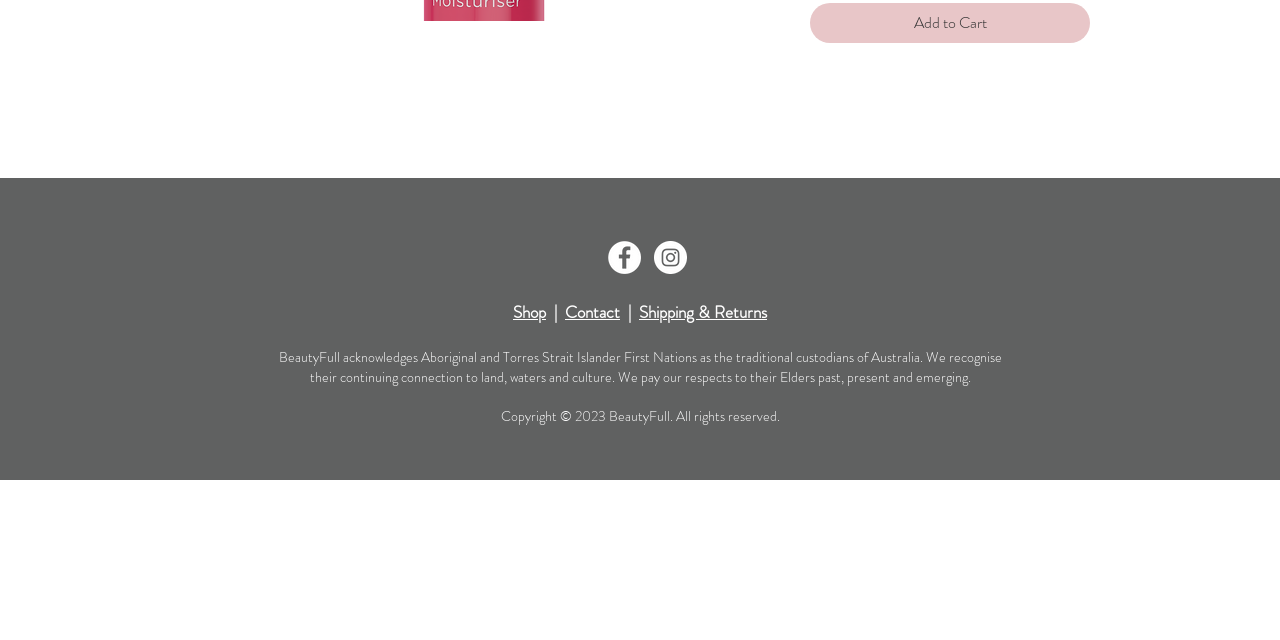Identify the bounding box of the UI component described as: "Shipping & Returns".

[0.499, 0.469, 0.599, 0.506]